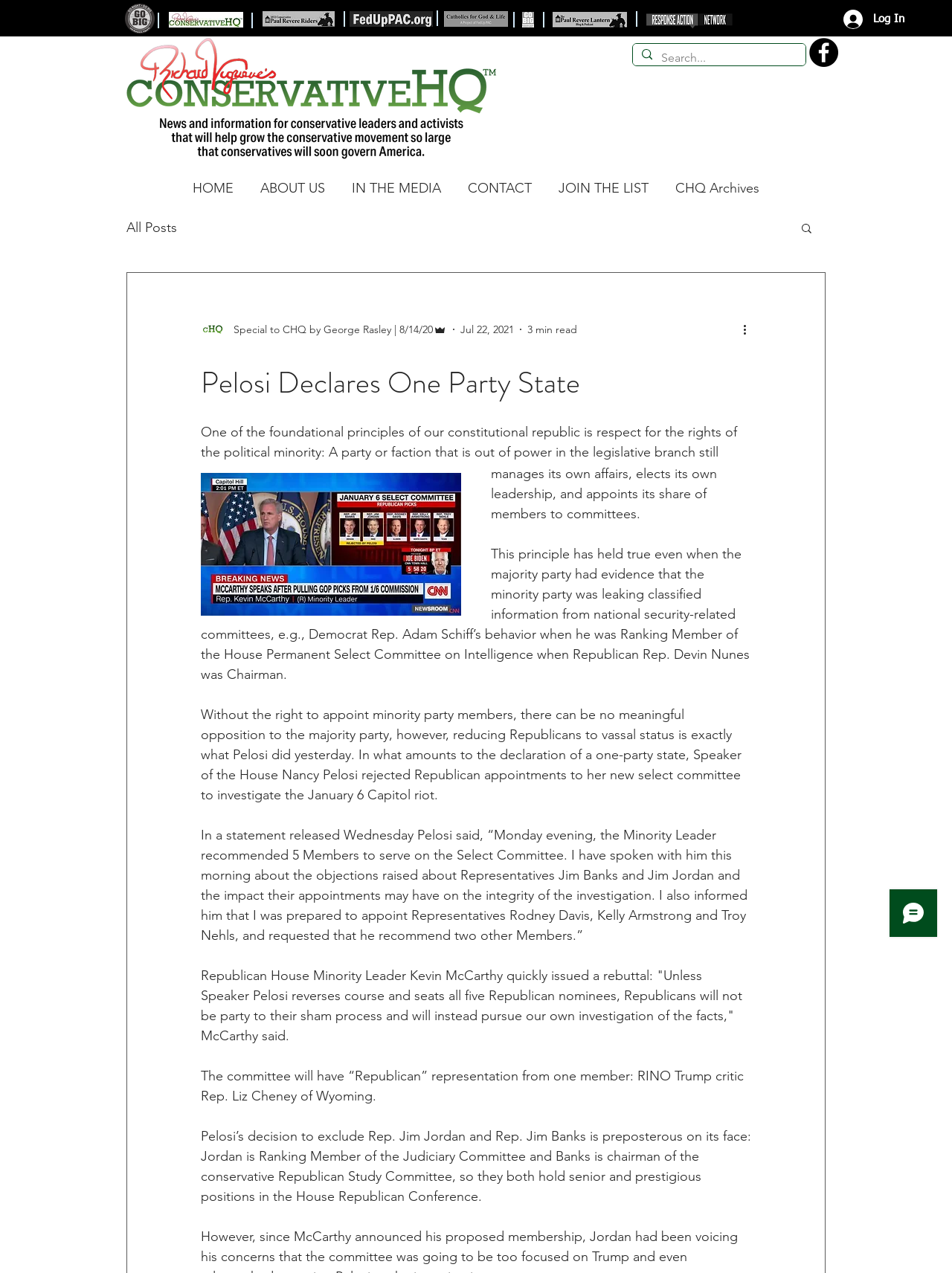Identify and provide the title of the webpage.

Pelosi Declares One Party State